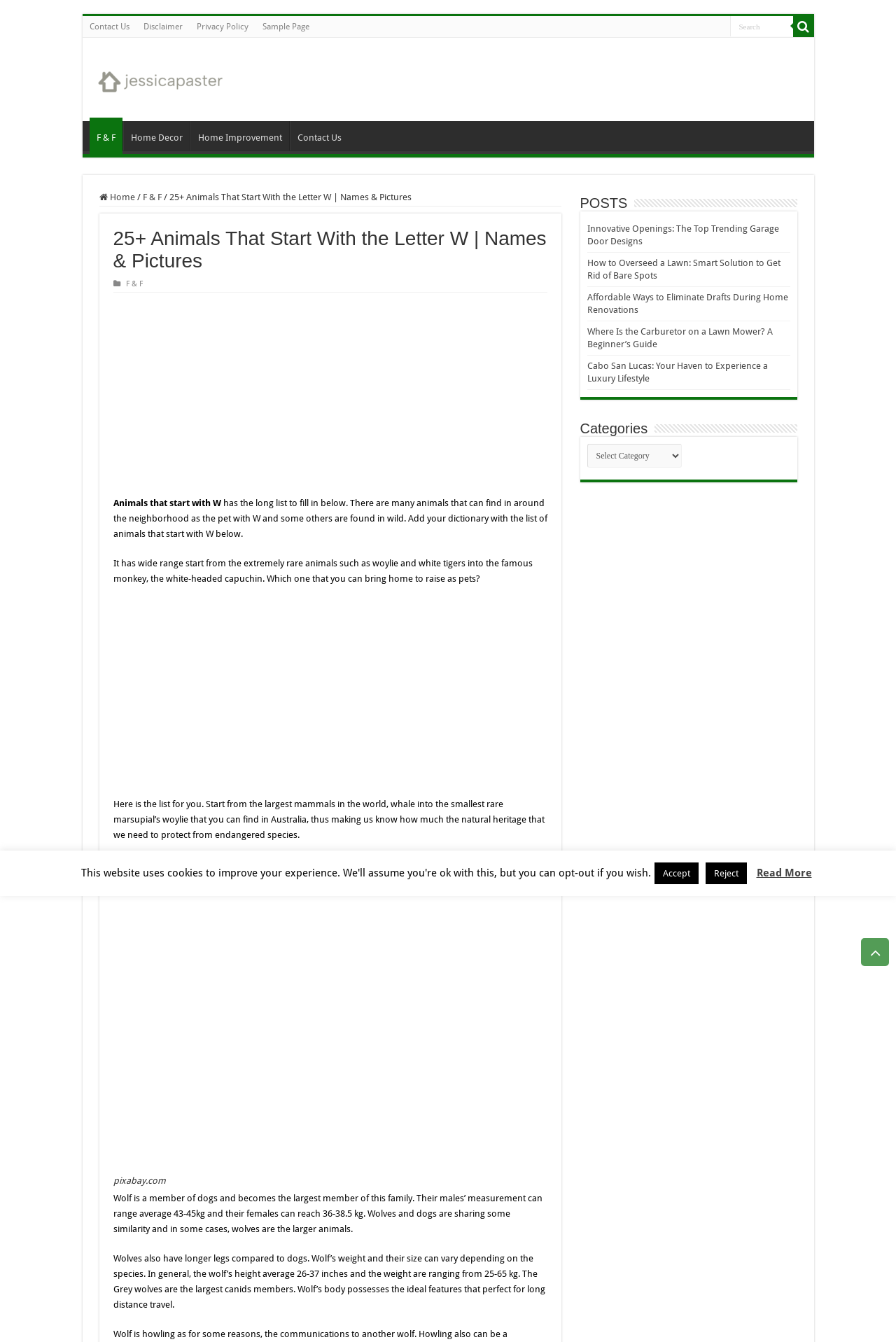Reply to the question with a brief word or phrase: How many images are there in the first animal description?

1